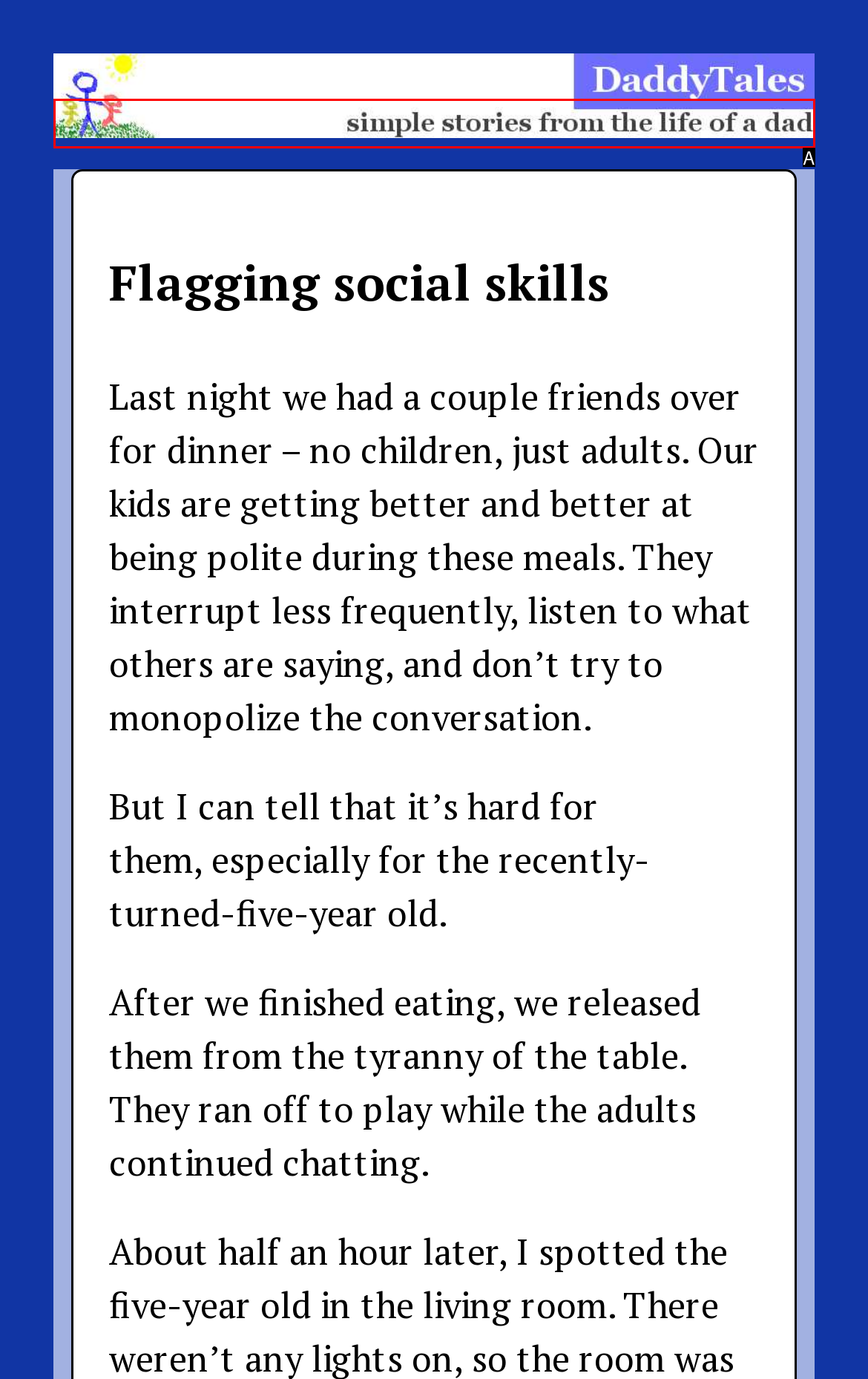Based on the given description: Sustainability, identify the correct option and provide the corresponding letter from the given choices directly.

None